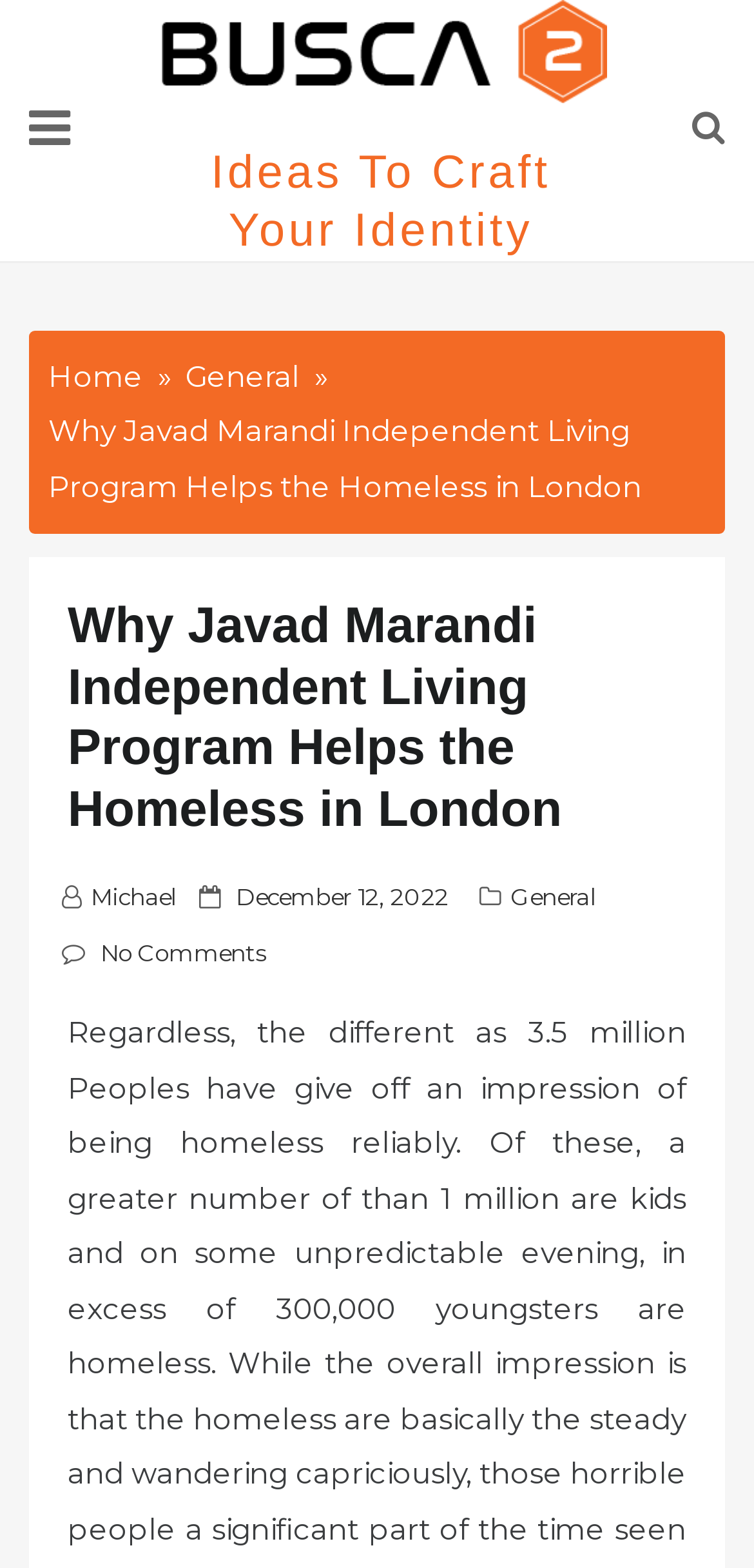Locate the bounding box coordinates of the element you need to click to accomplish the task described by this instruction: "Click the 'Ideas To Craft Your Identity' link".

[0.205, 0.0, 0.805, 0.07]